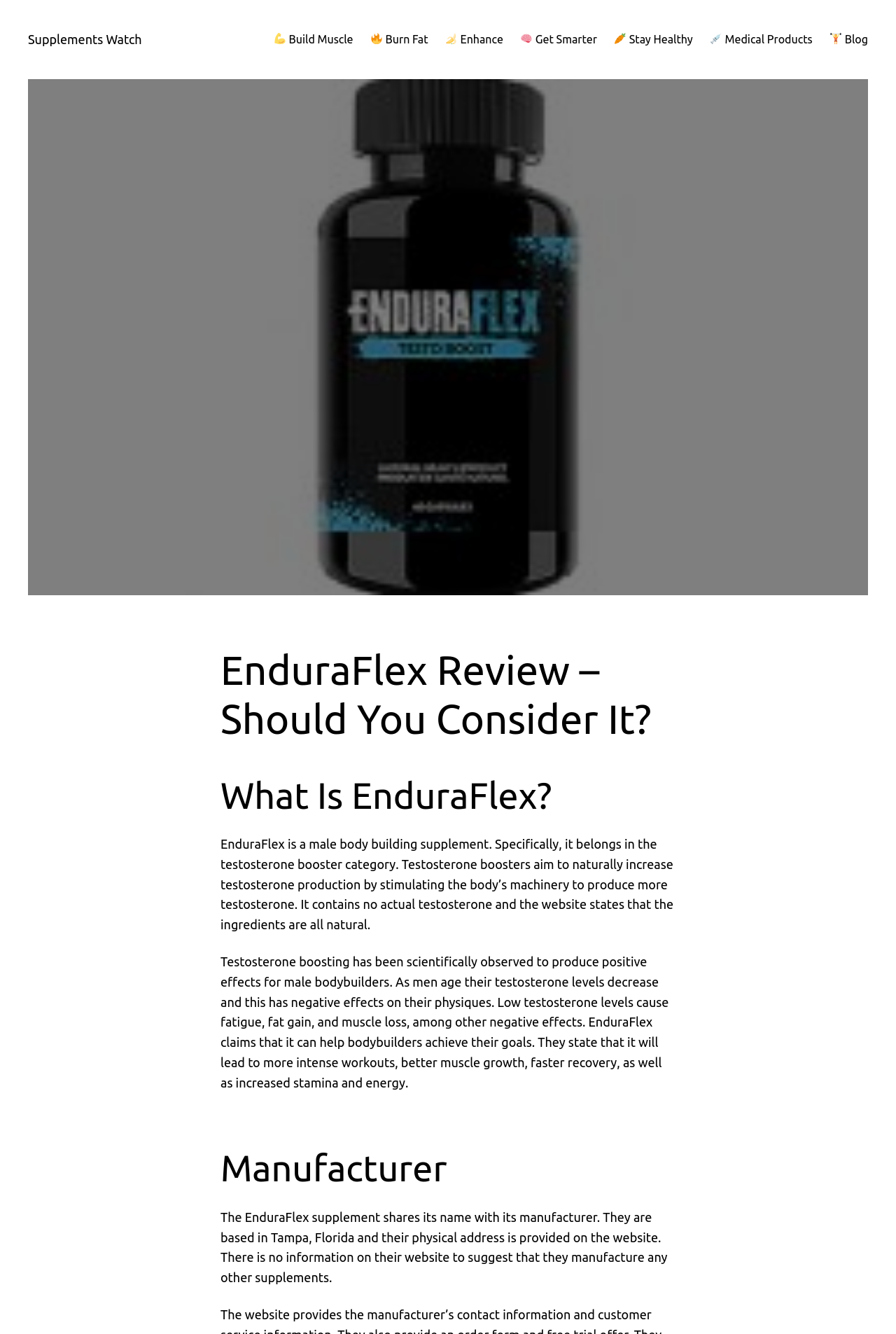Can you locate the main headline on this webpage and provide its text content?

EnduraFlex Review – Should You Consider It?